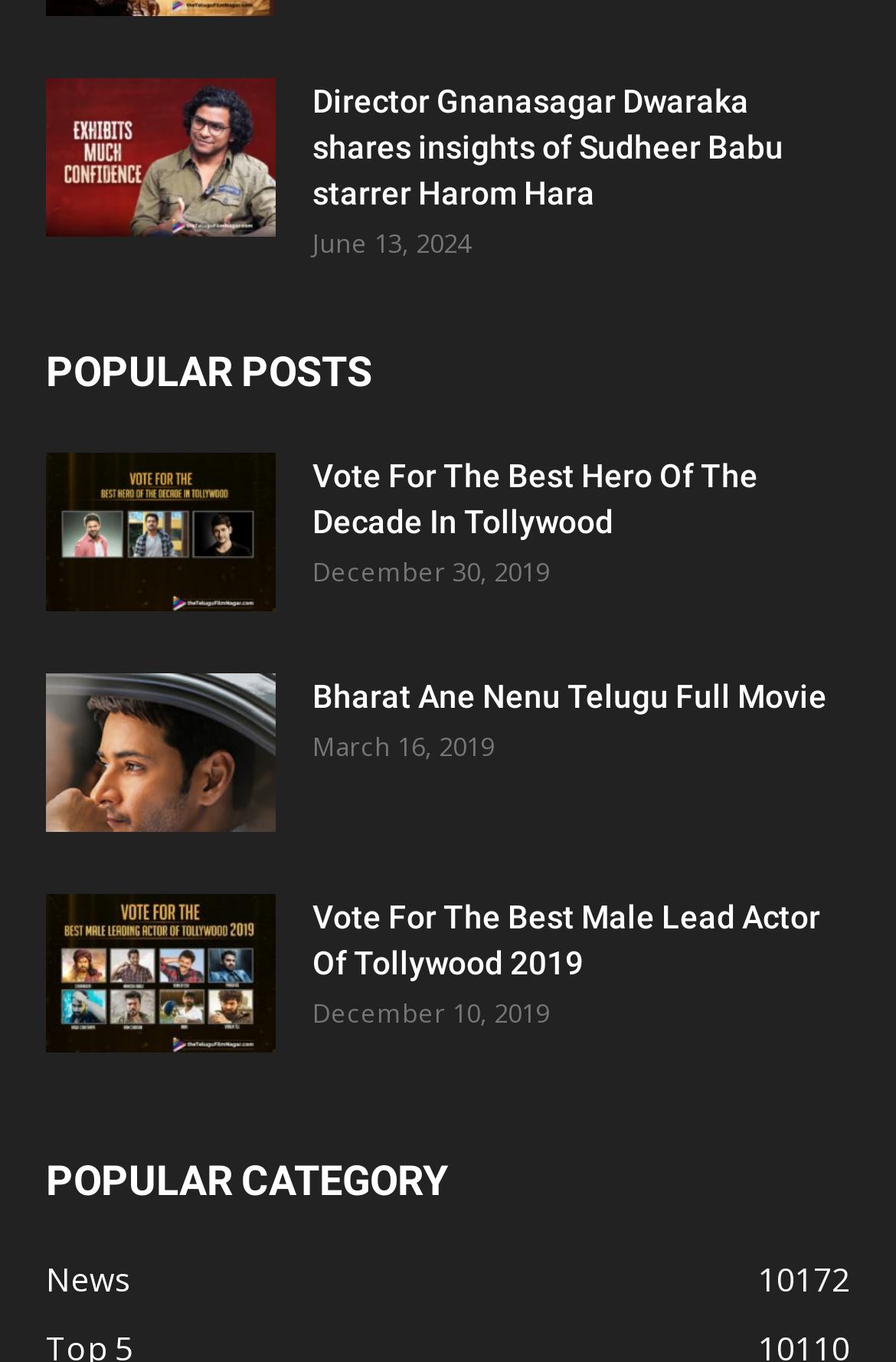Please identify the bounding box coordinates of the element that needs to be clicked to perform the following instruction: "Read the full movie details of Bharat Ane Nenu".

[0.051, 0.495, 0.308, 0.611]